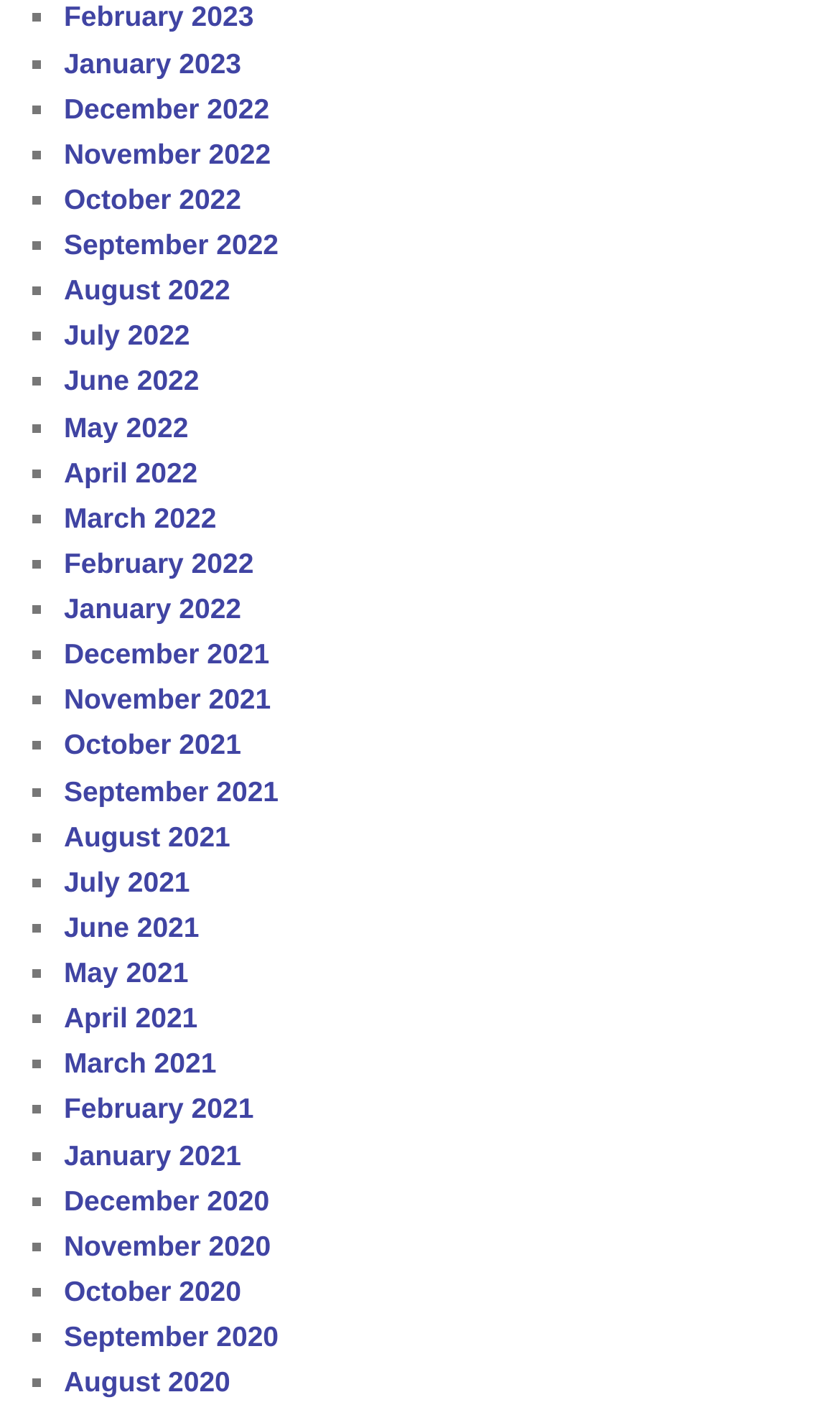Identify the bounding box for the UI element described as: "March 2022". The coordinates should be four float numbers between 0 and 1, i.e., [left, top, right, bottom].

[0.076, 0.354, 0.258, 0.377]